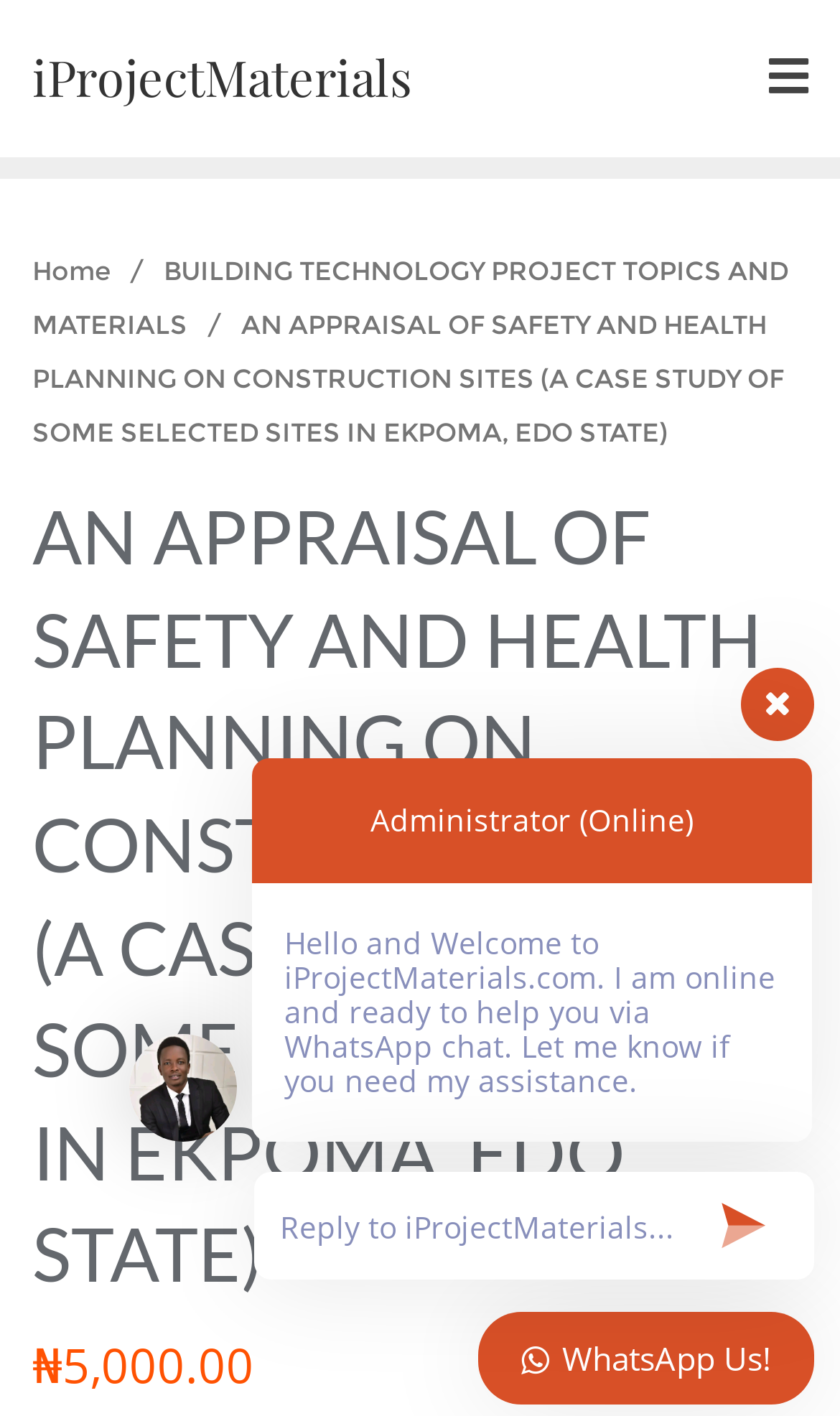Use a single word or phrase to answer this question: 
Who is available to help via WhatsApp chat?

Administrator